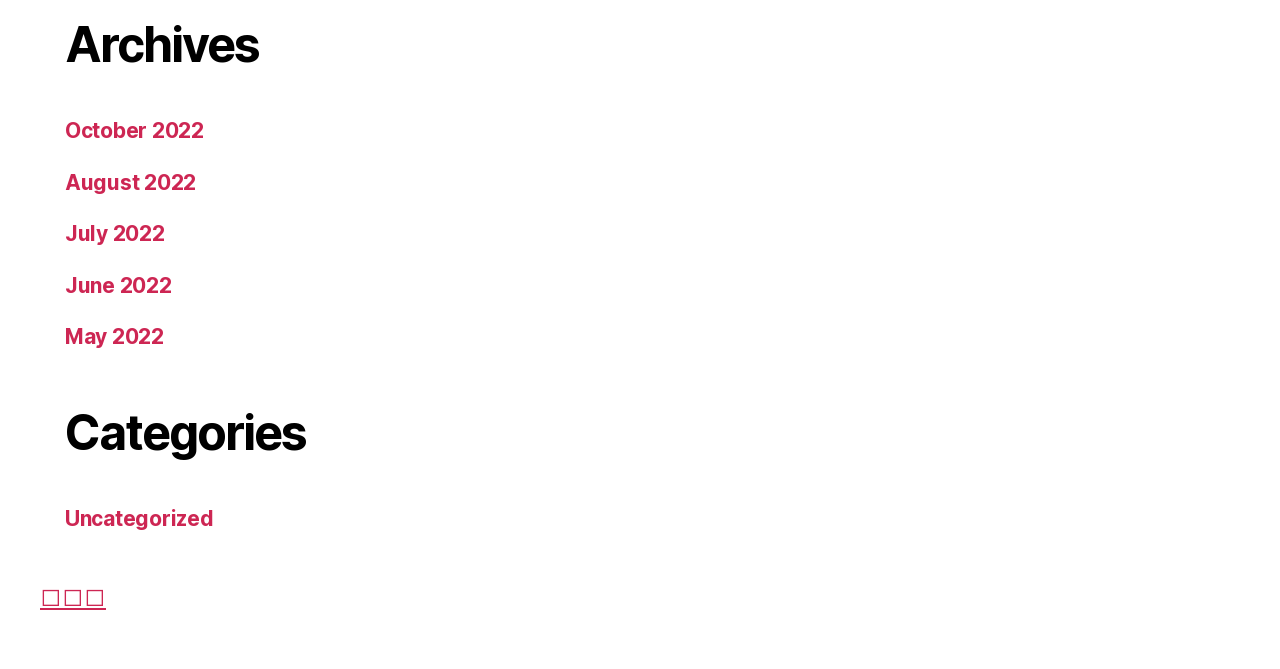Using the element description: "Uncategorized", determine the bounding box coordinates for the specified UI element. The coordinates should be four float numbers between 0 and 1, [left, top, right, bottom].

[0.051, 0.756, 0.167, 0.793]